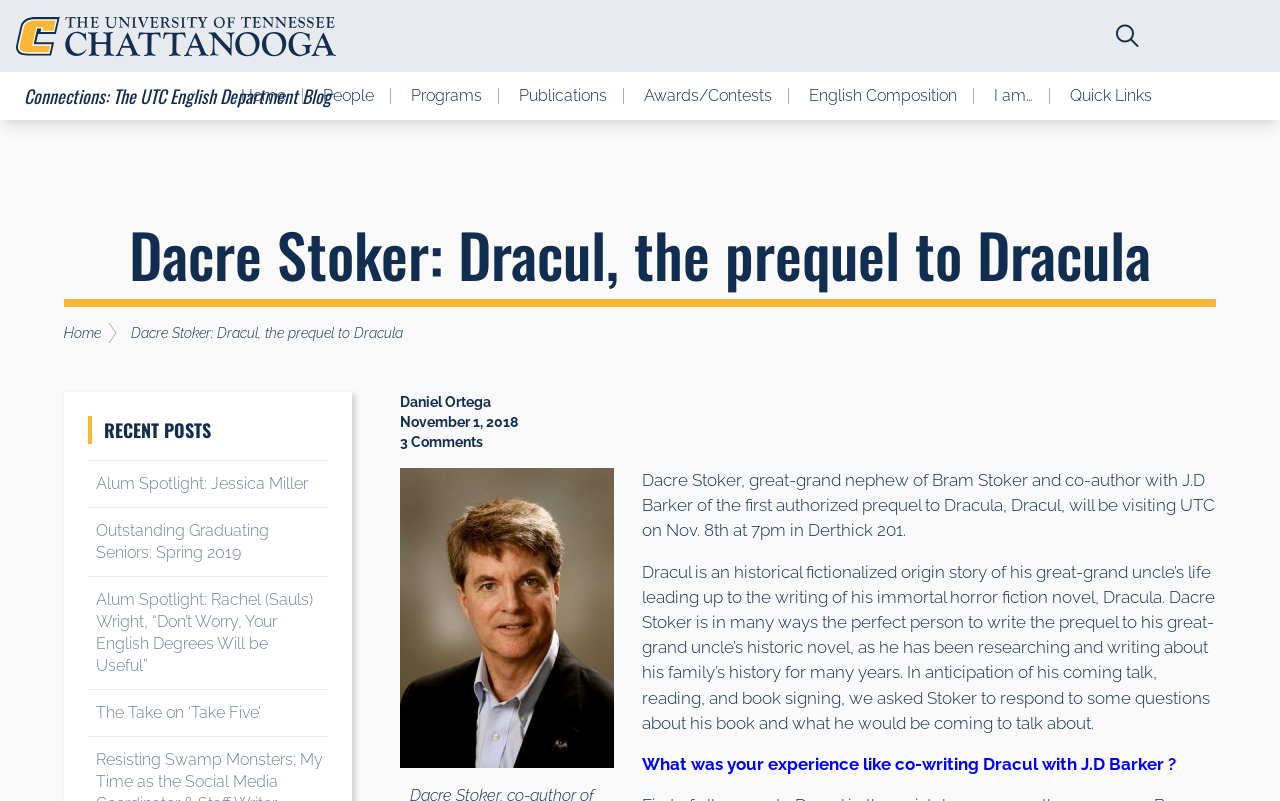Determine the bounding box coordinates of the target area to click to execute the following instruction: "Read about Dacre Stoker's visit."

[0.502, 0.587, 0.949, 0.675]